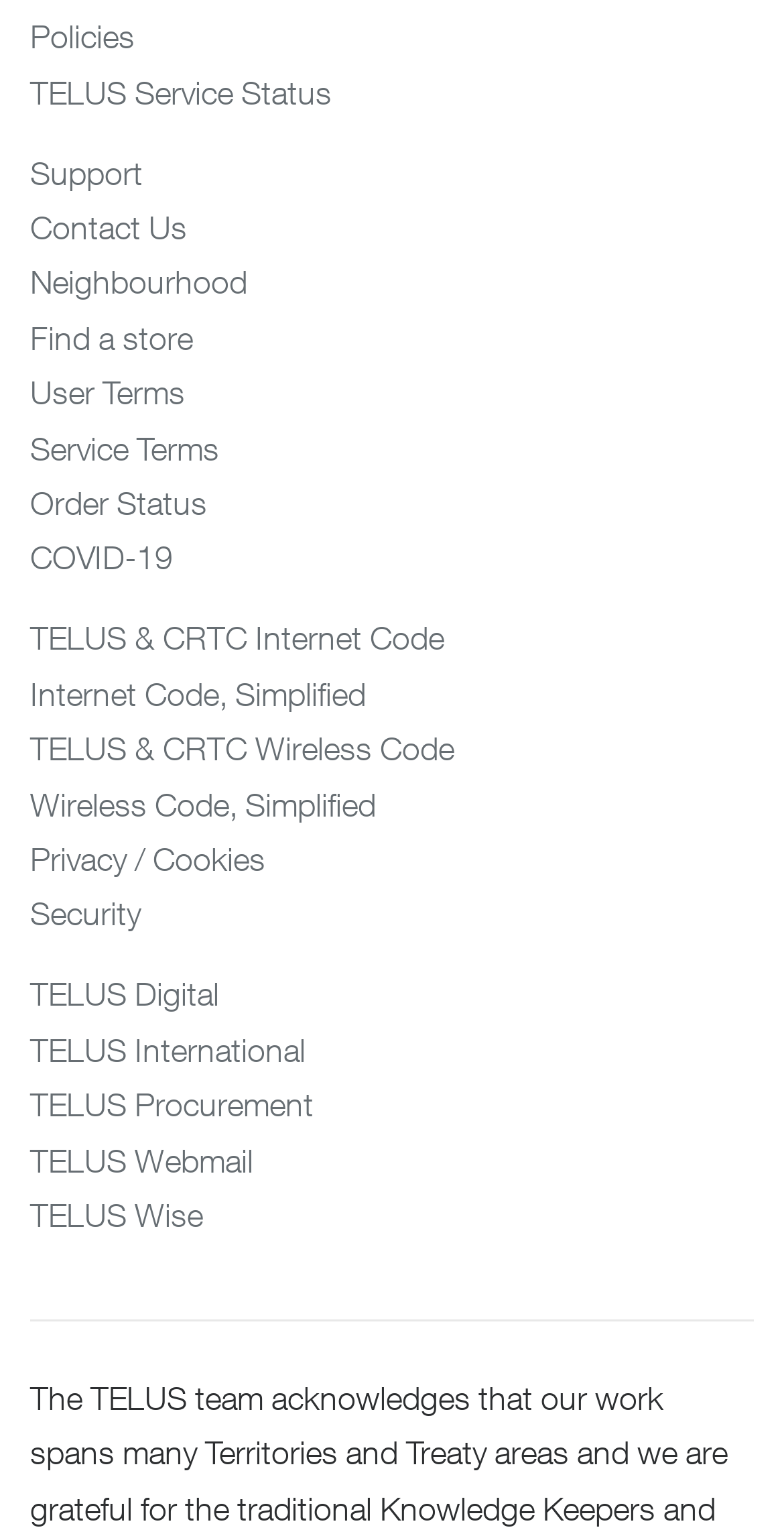Please identify the bounding box coordinates of the element's region that I should click in order to complete the following instruction: "View TELUS Service Status". The bounding box coordinates consist of four float numbers between 0 and 1, i.e., [left, top, right, bottom].

[0.038, 0.048, 0.423, 0.071]